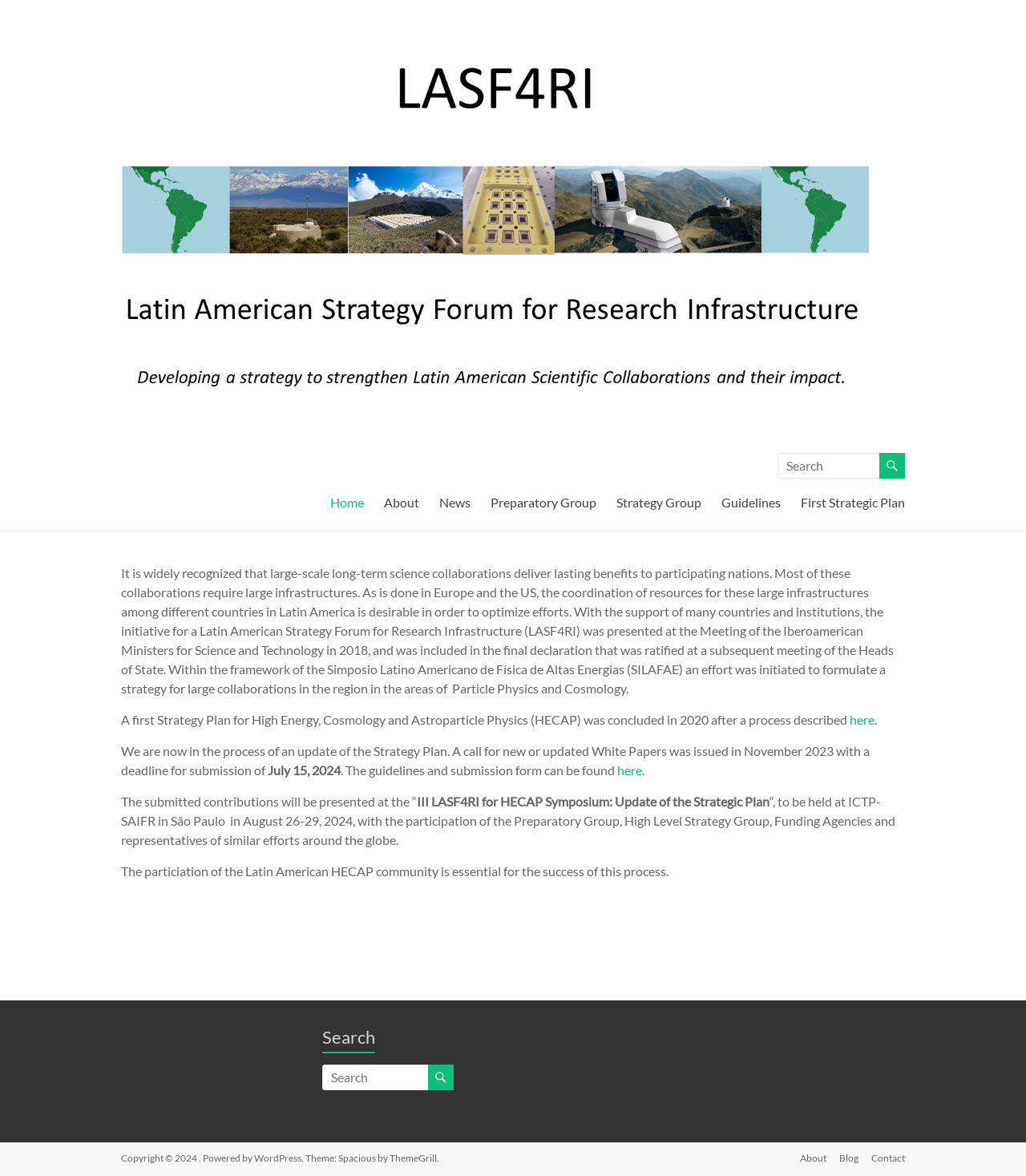Given the description of the UI element: "WordPress", predict the bounding box coordinates in the form of [left, top, right, bottom], with each value being a float between 0 and 1.

[0.248, 0.979, 0.294, 0.99]